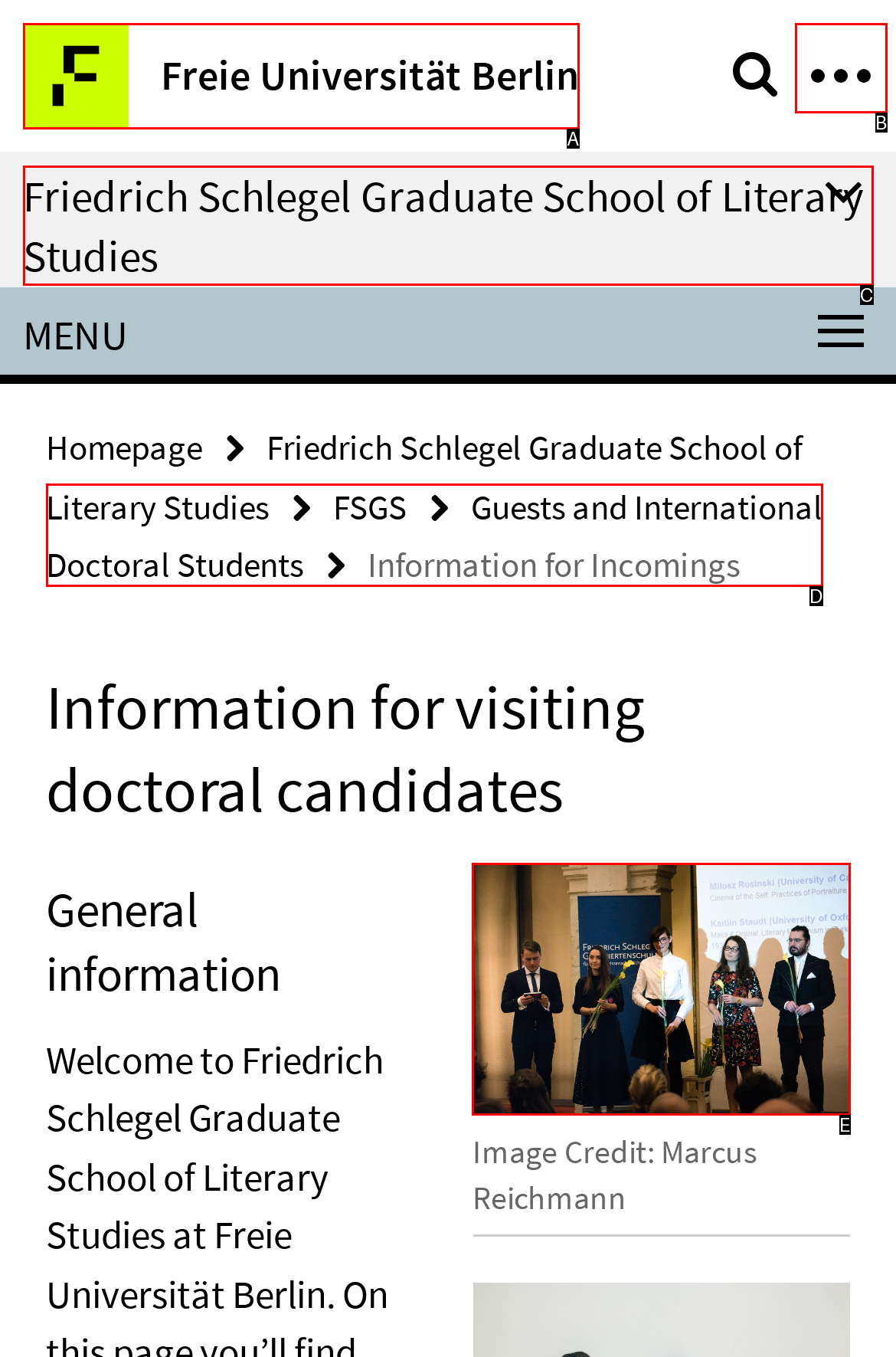Based on the description: Guests and International Doctoral Students, select the HTML element that best fits. Reply with the letter of the correct choice from the options given.

D